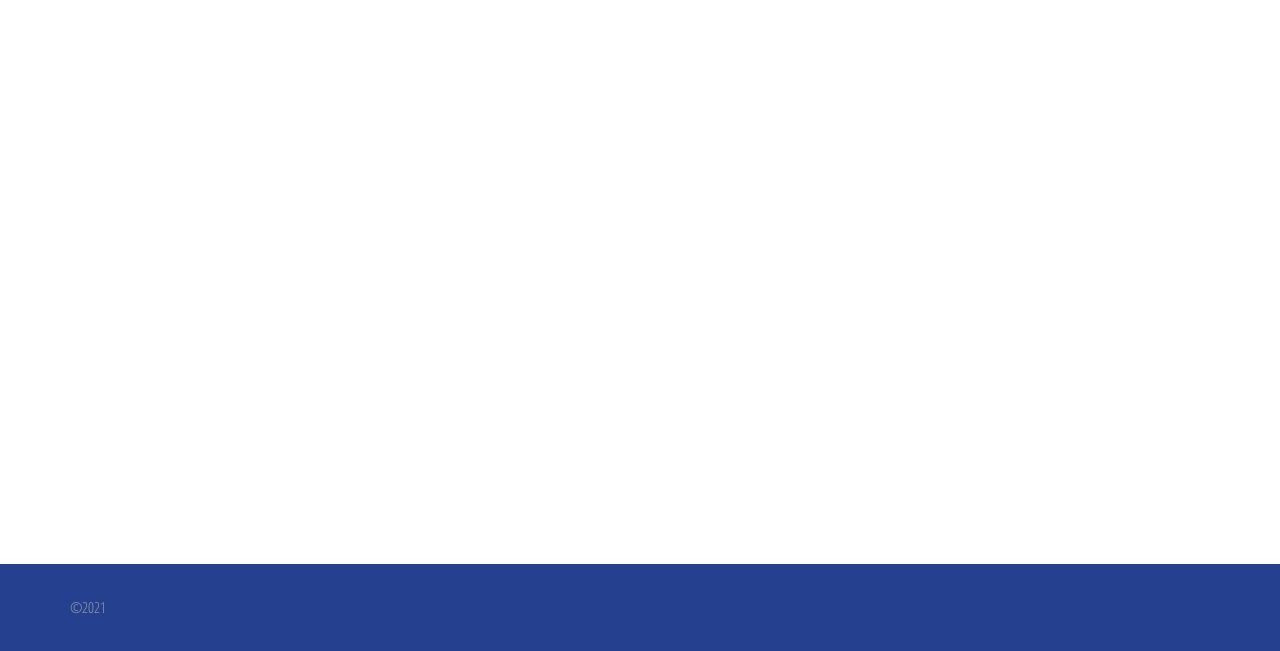Given the element description "Feasibility Report" in the screenshot, predict the bounding box coordinates of that UI element.

[0.479, 0.136, 0.588, 0.175]